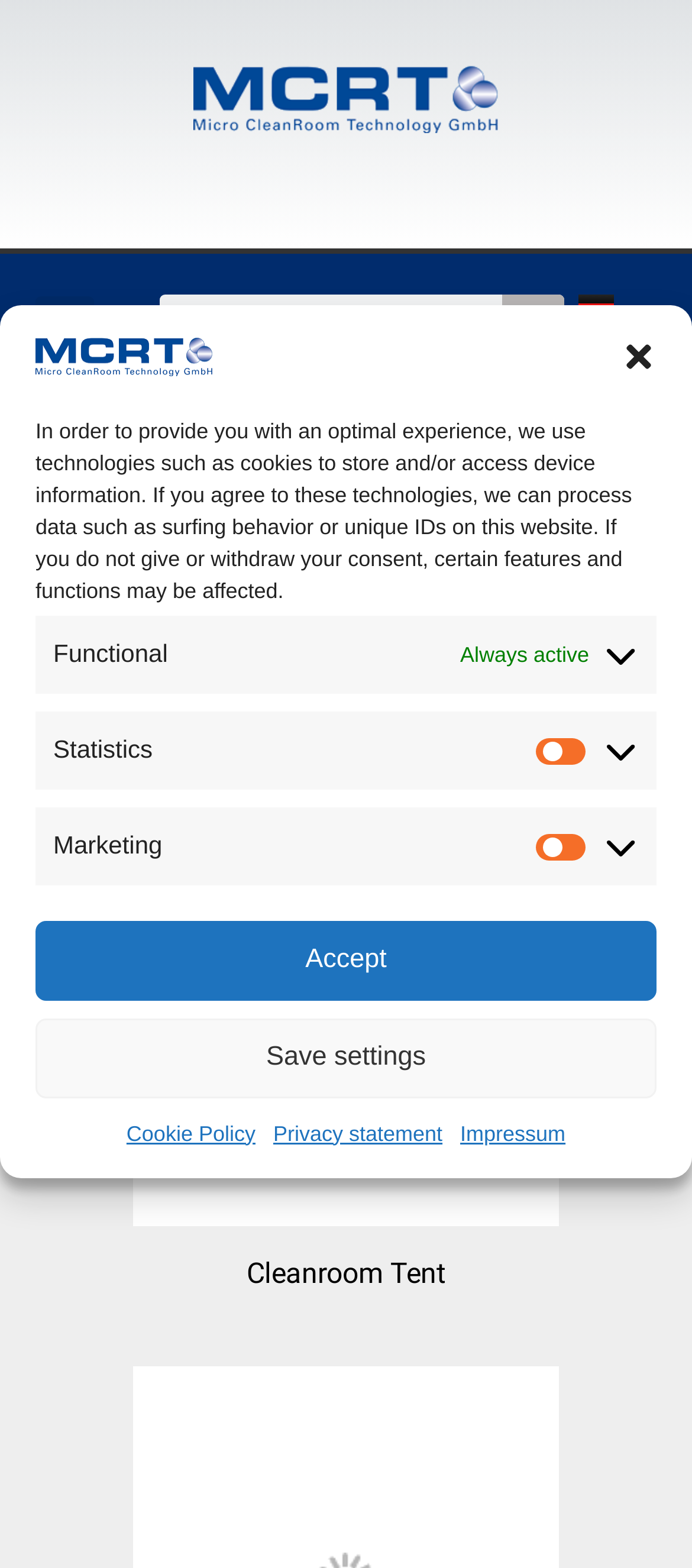Please identify the coordinates of the bounding box that should be clicked to fulfill this instruction: "Click the MCRT GmbH logo".

[0.051, 0.217, 0.308, 0.237]